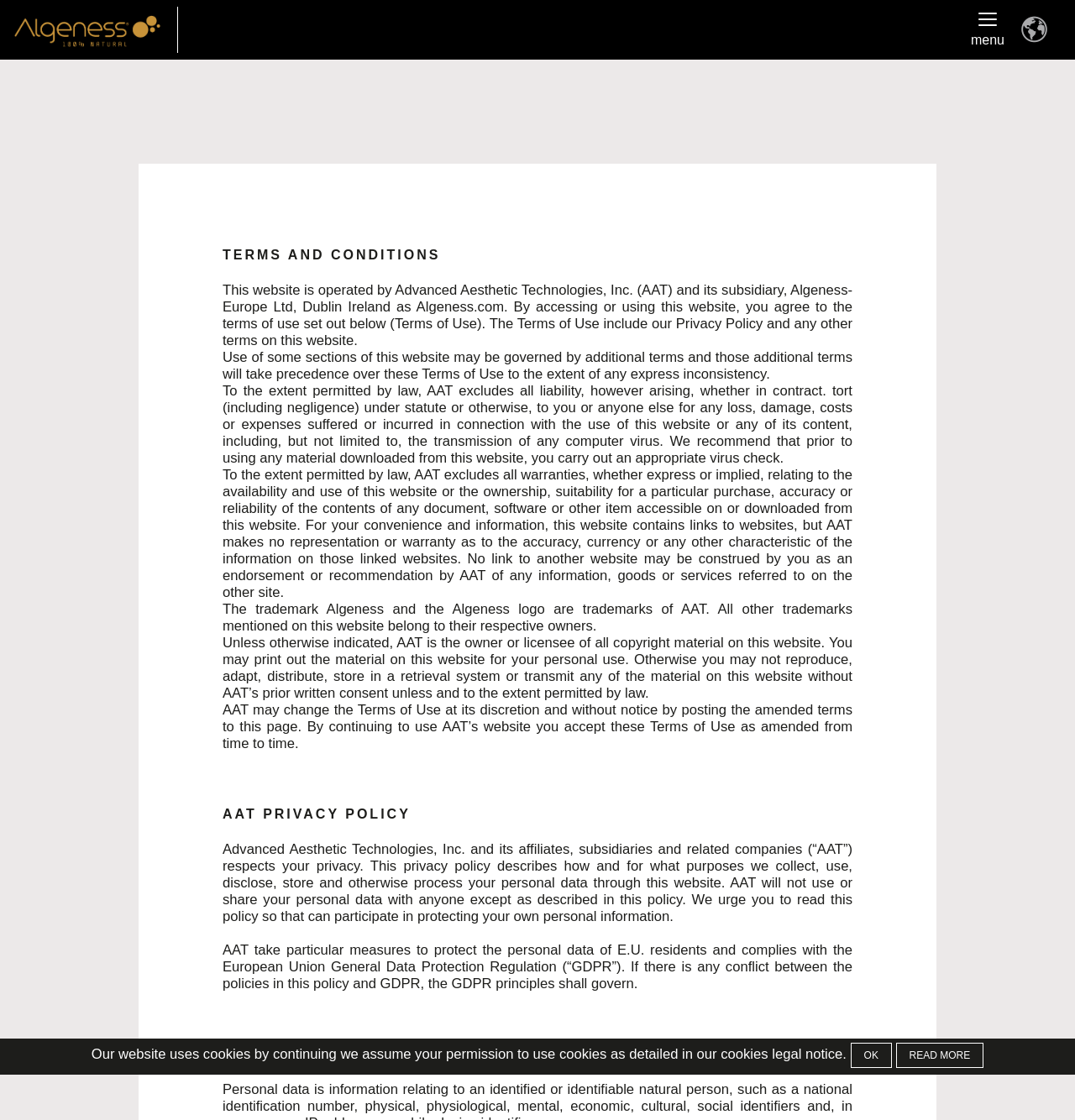Generate a detailed explanation of the webpage's features and information.

The webpage is primarily focused on presenting the terms and conditions, as well as the privacy policy, of Advanced Aesthetic Technologies, Inc. (AAT) and its subsidiary, Algeness-Europe Ltd. 

At the top left corner, there is an Algeness logo, which is an image link. Next to it, on the right, is a toggle navigation button with the text "menu". On the top right corner, there is a link to choose your country or language, accompanied by an image.

Below the top navigation section, there is a heading "TERMS AND CONDITIONS" in a prominent position. Underneath, there are several paragraphs of text that outline the terms of use, including the scope of the terms, liability, warranties, and copyright information.

Further down the page, there is another heading "AAT PRIVACY POLICY", followed by several paragraphs of text that describe how AAT collects, uses, and discloses personal data through this website. This section also includes information about the protection of personal data for E.U. residents and compliance with the GDPR.

At the very bottom of the page, there is a notice about the website's use of cookies, with options to either accept or read more about the cookies policy.